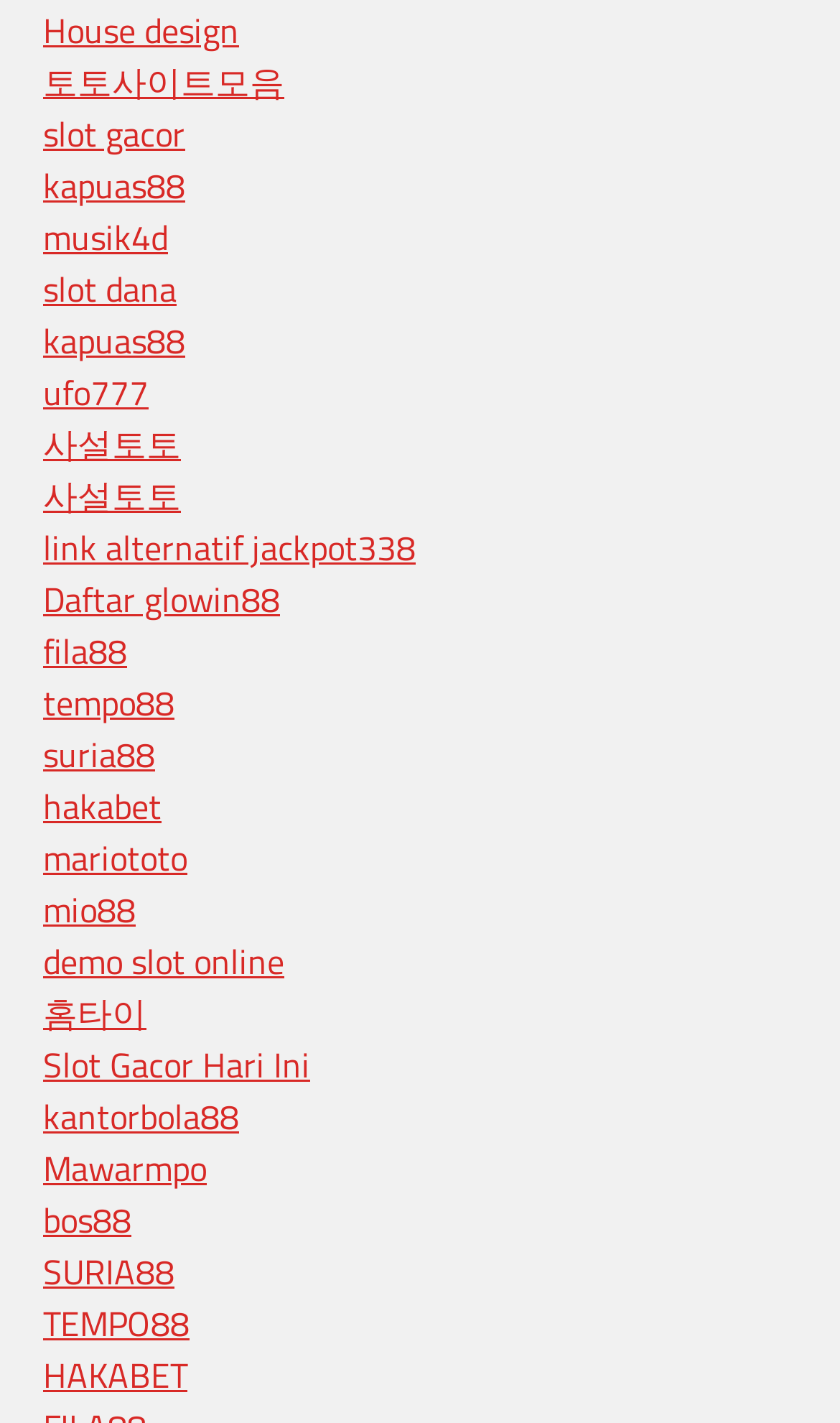What is the last link on the webpage?
Give a one-word or short-phrase answer derived from the screenshot.

HAKABET